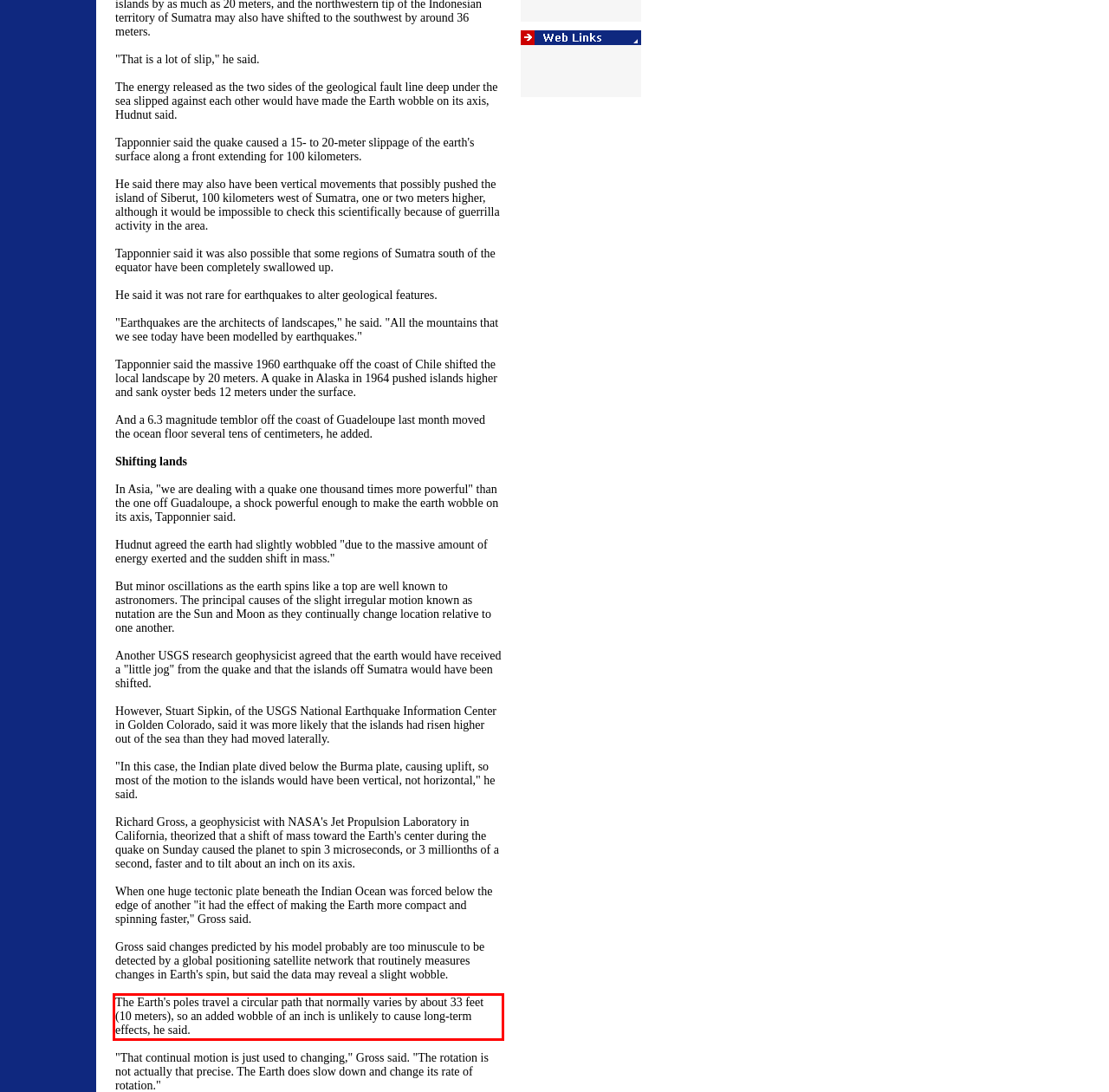You are provided with a screenshot of a webpage featuring a red rectangle bounding box. Extract the text content within this red bounding box using OCR.

The Earth's poles travel a circular path that normally varies by about 33 feet (10 meters), so an added wobble of an inch is unlikely to cause long-term effects, he said.